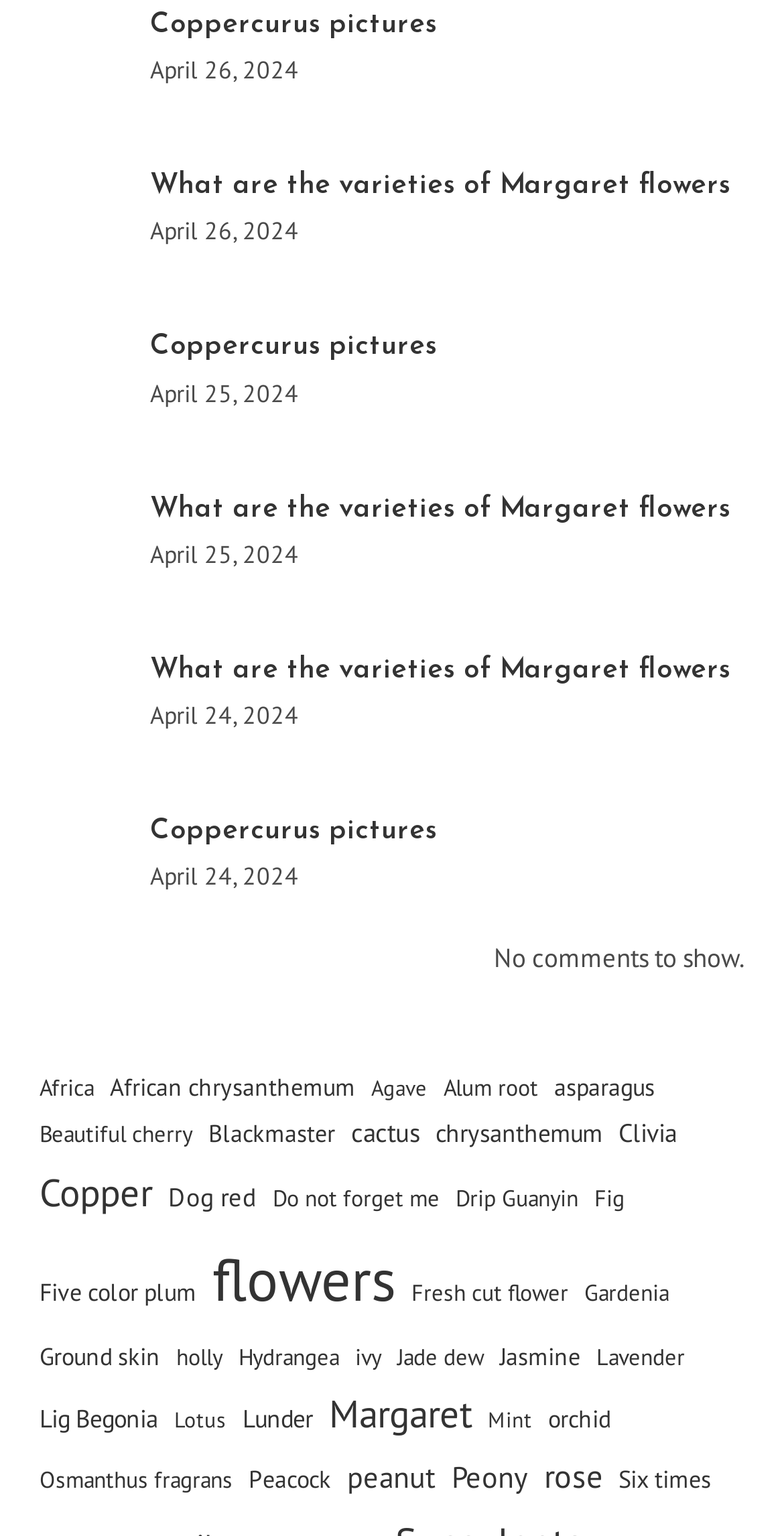What is the category with the most items?
Using the visual information, reply with a single word or short phrase.

flowers